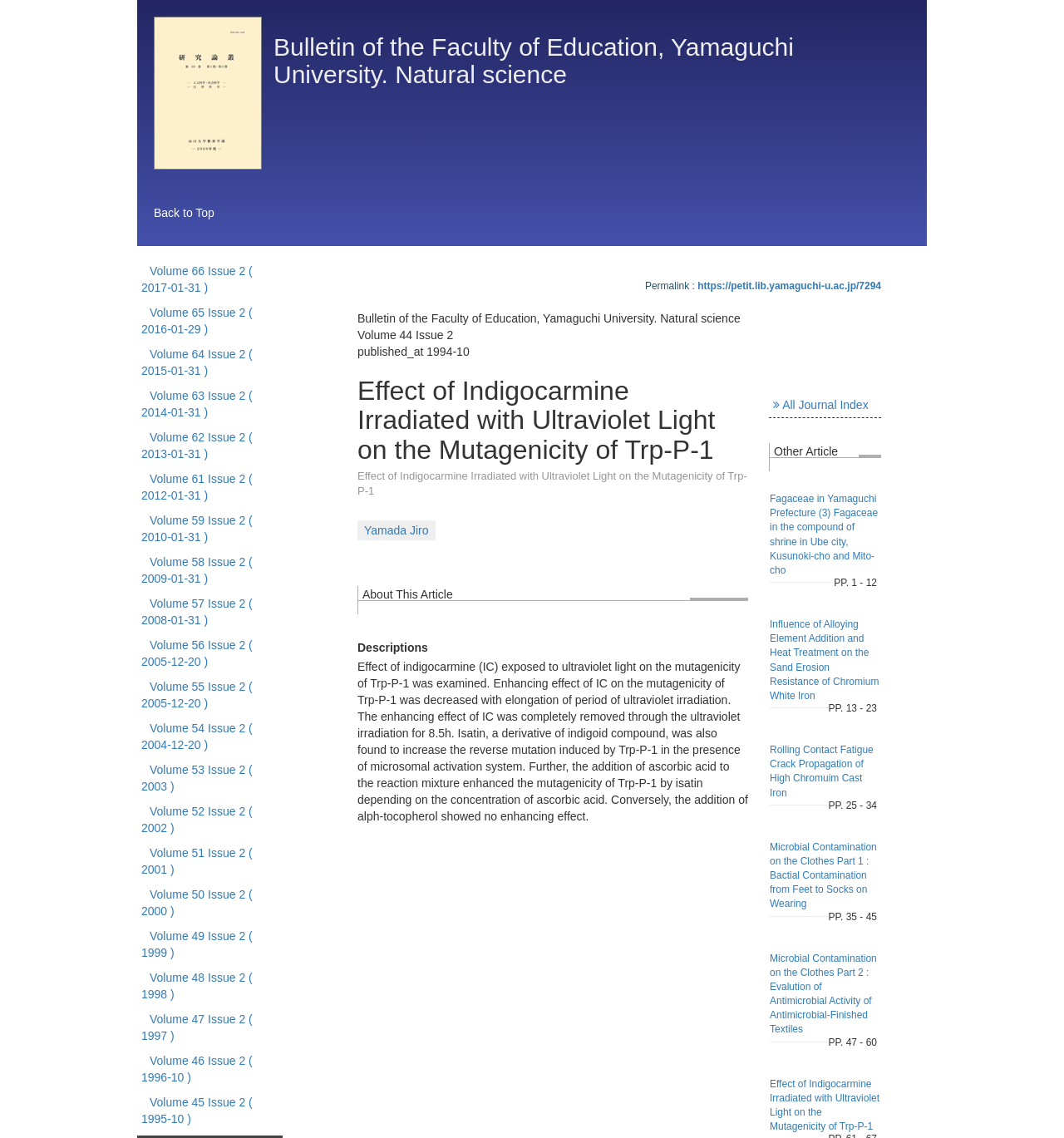What is the volume number of the first issue?
Please interpret the details in the image and answer the question thoroughly.

The volume number of the first issue can be found in the link 'Volume 66 Issue 2 ( 2017-01-31 )' which is located at the top of the list of volumes.